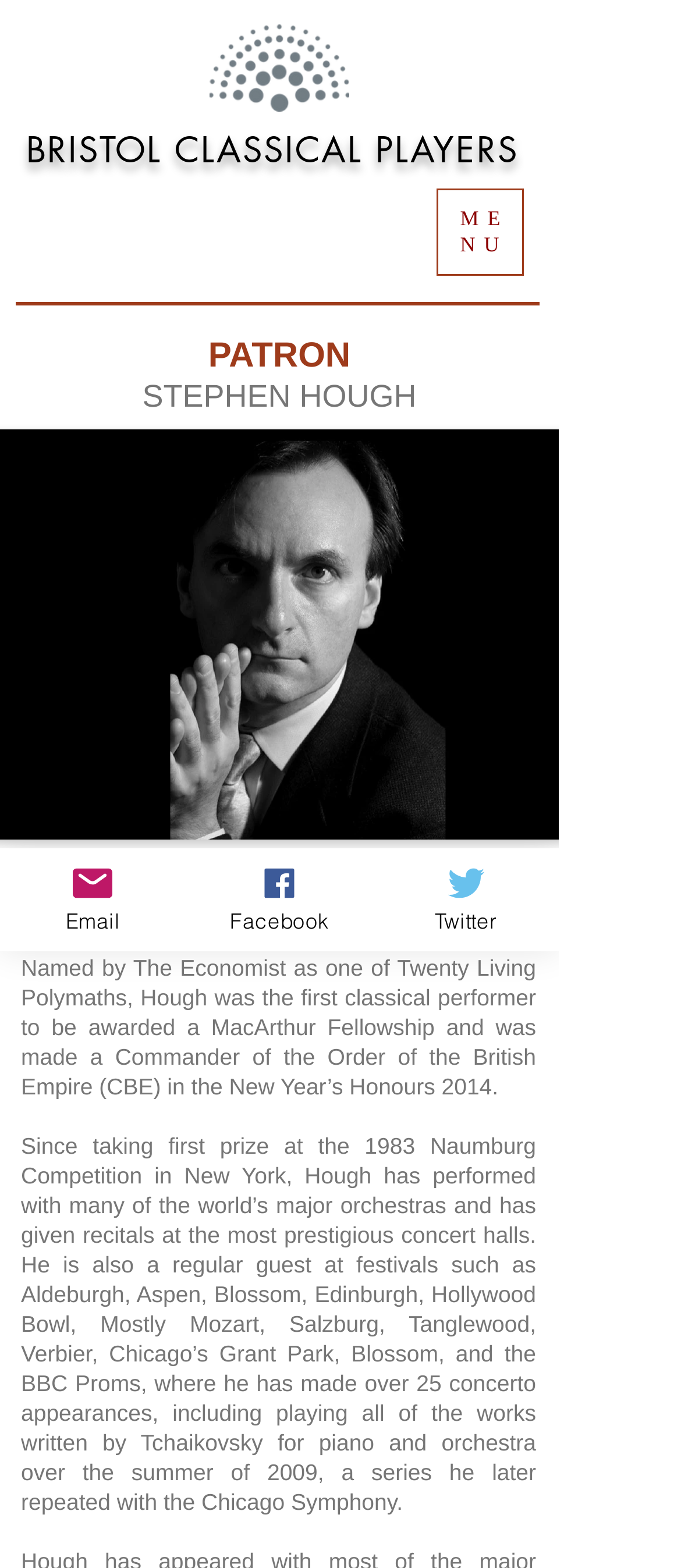What award did Stephen Hough receive in 2014?
Kindly offer a detailed explanation using the data available in the image.

The webpage mentions that Stephen Hough was 'made a Commander of the Order of the British Empire (CBE) in the New Year’s Honours 2014' which indicates that he received the CBE award in 2014.